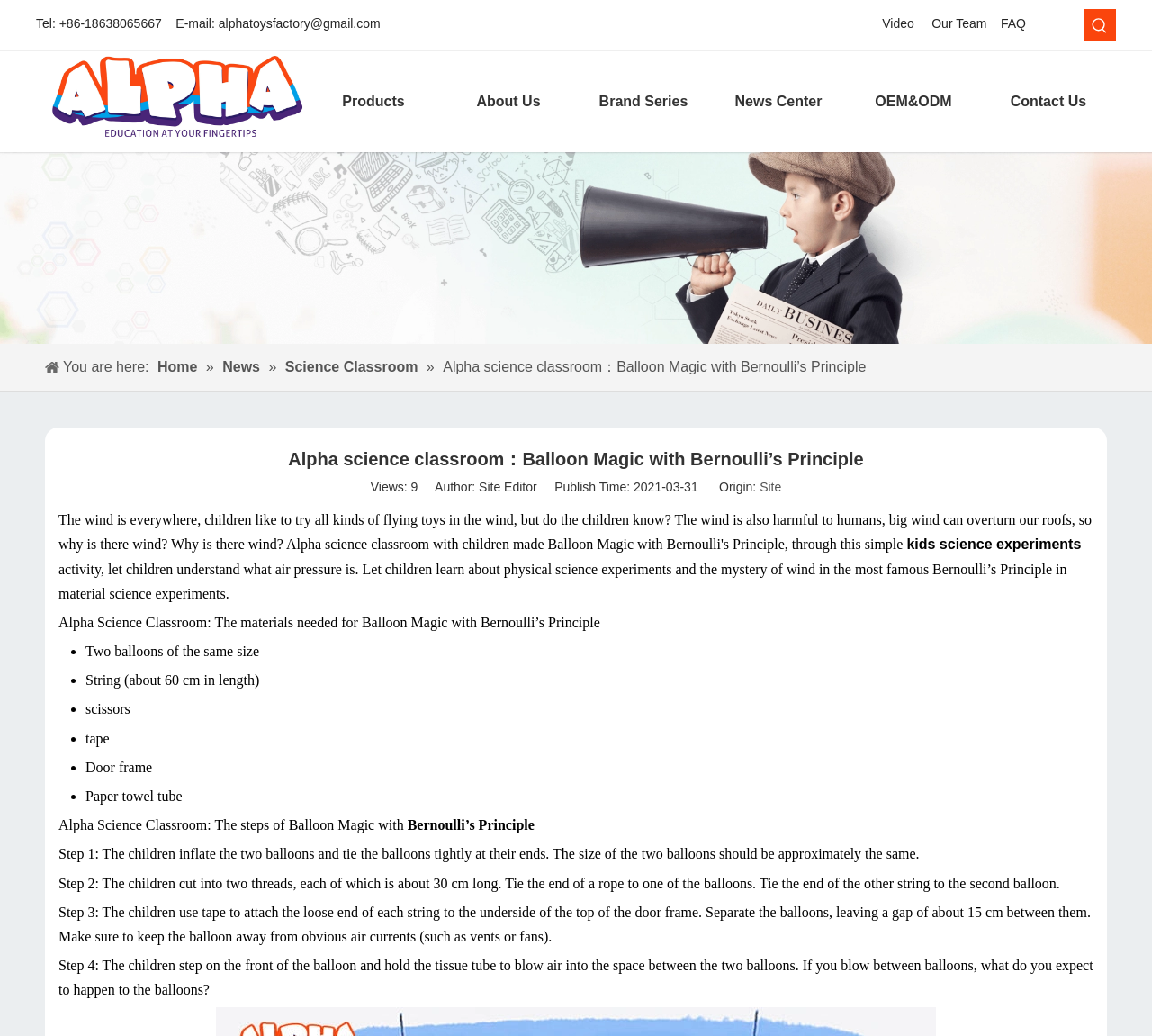What should the children do in Step 4 of the Balloon Magic experiment?
Please use the visual content to give a single word or phrase answer.

Blow air into the space between the two balloons